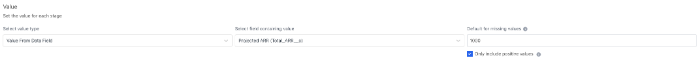What type of menus are used in the interface?
Give a single word or phrase answer based on the content of the image.

Dropdown menus